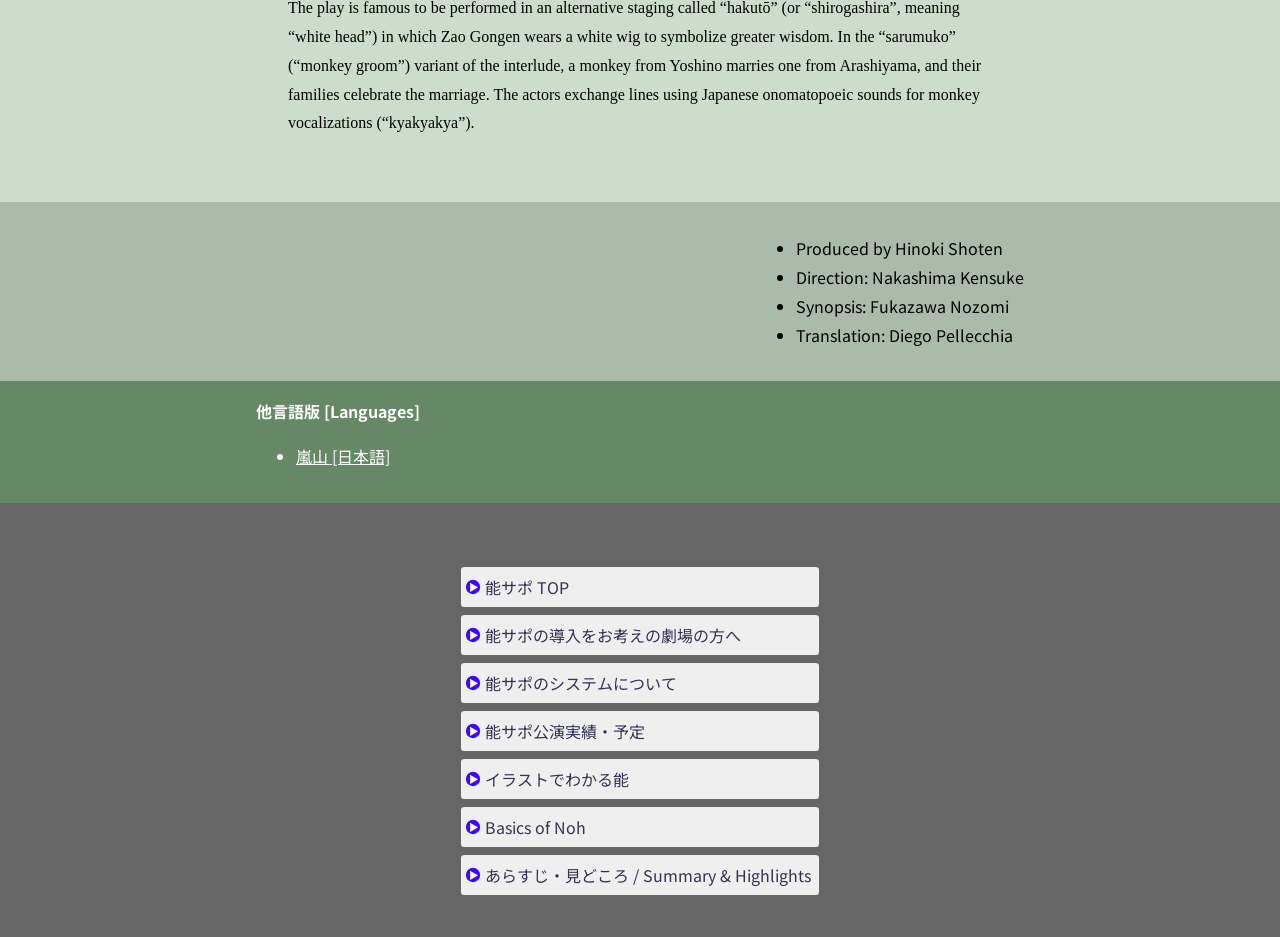Using the details in the image, give a detailed response to the question below:
What is the name of the direction?

I found the answer by looking at the footer section of the webpage, where it lists the credits. The direction is credited to Nakashima Kensuke.